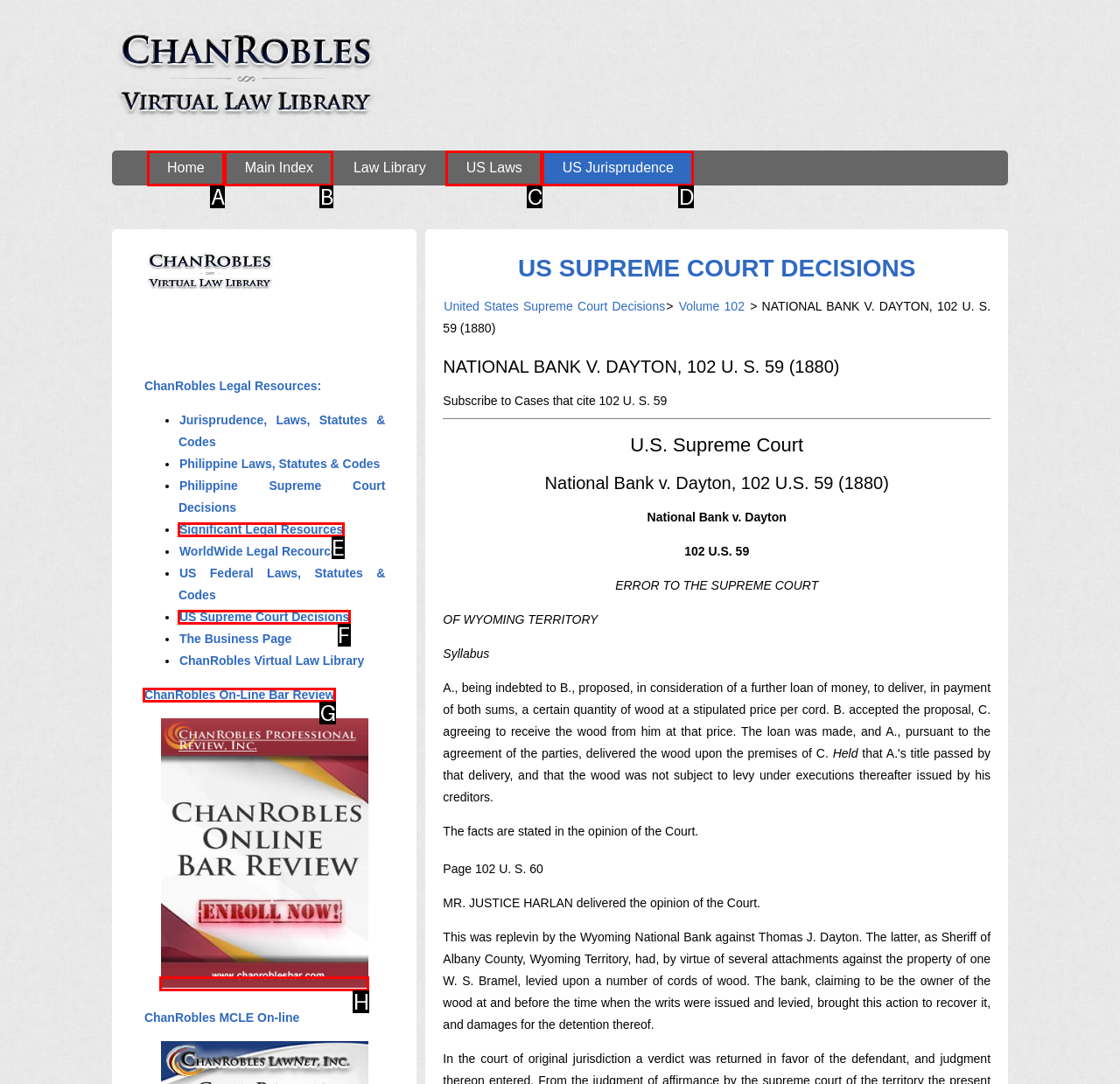Select the letter that corresponds to this element description: Home
Answer with the letter of the correct option directly.

A